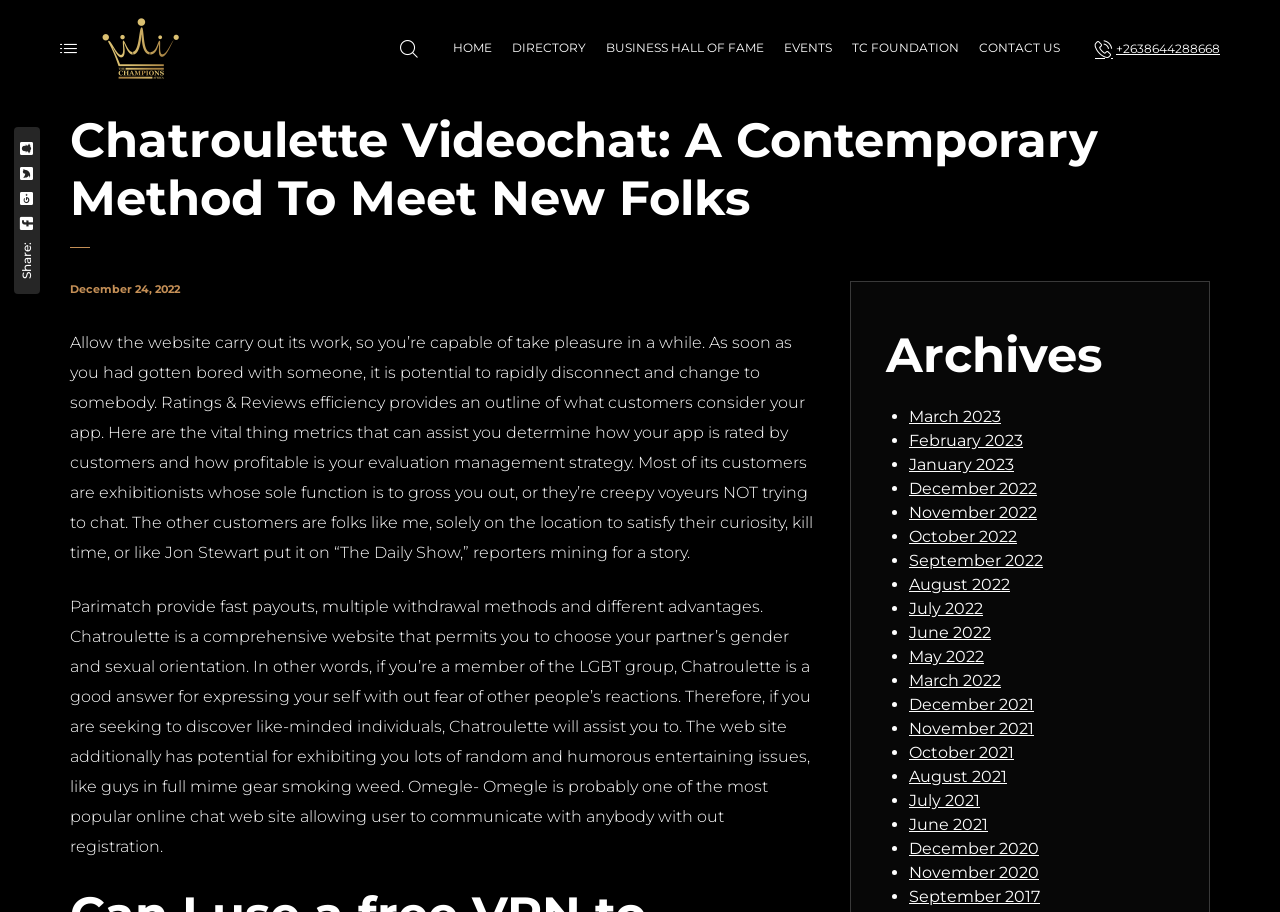From the given element description: "BUSINESS HALL of FAME", find the bounding box for the UI element. Provide the coordinates as four float numbers between 0 and 1, in the order [left, top, right, bottom].

[0.466, 0.012, 0.605, 0.094]